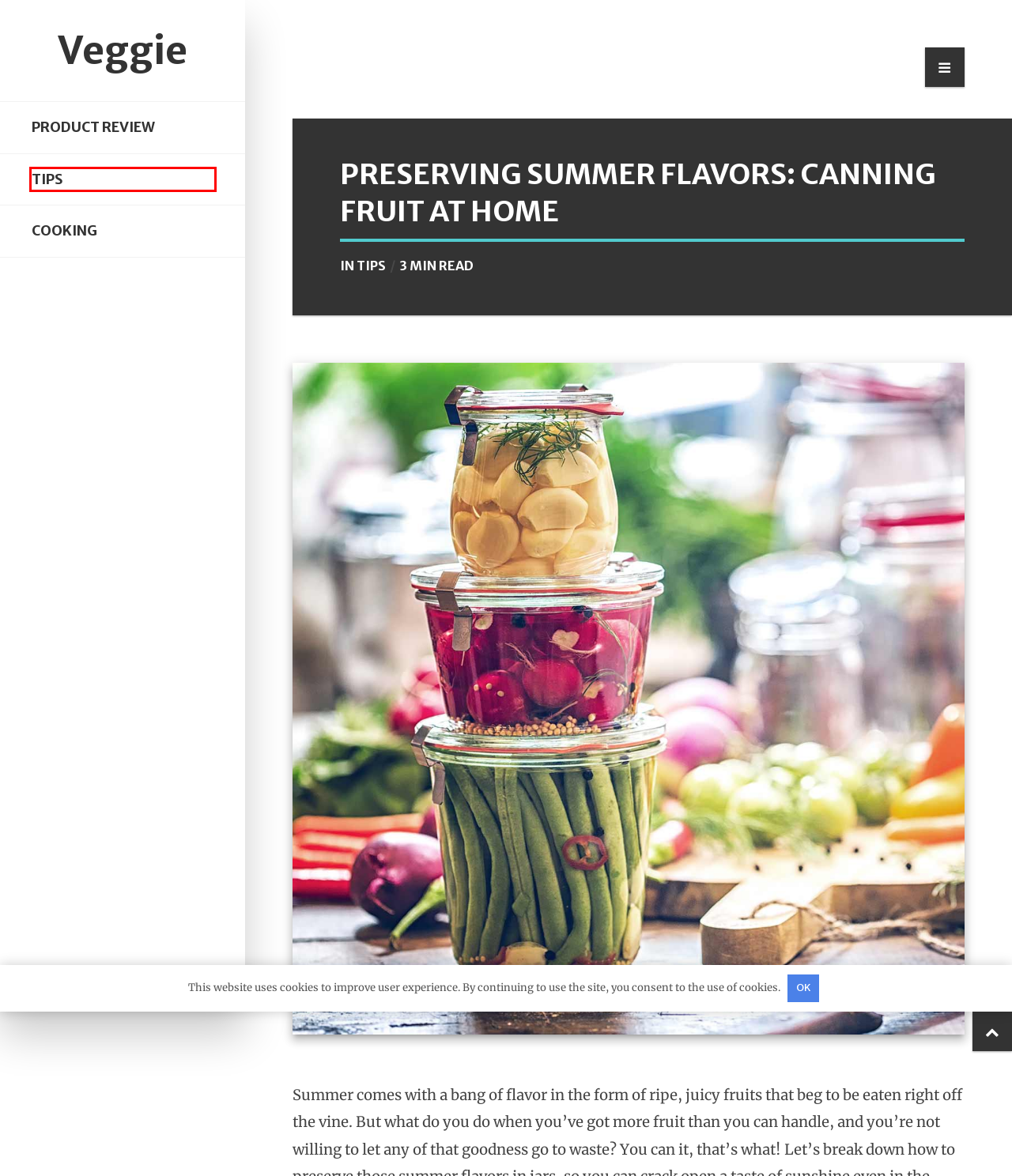Analyze the screenshot of a webpage with a red bounding box and select the webpage description that most accurately describes the new page resulting from clicking the element inside the red box. Here are the candidates:
A. Cultivating Flavor: The Joy of Growing Your Own Herbs - Veggie
B. Product Review Archives - Veggie
C. Popular fillings for preparing rolls - Veggie
D. Cooking Archives - Veggie
E. Tips Archives - Veggie
F. Veggie - All About Organic Food
G. Brightening Dishes with the Vibrancy of Citrus - Veggie
H. Navigating the Waters of Sustainable Seafood - Veggie

E